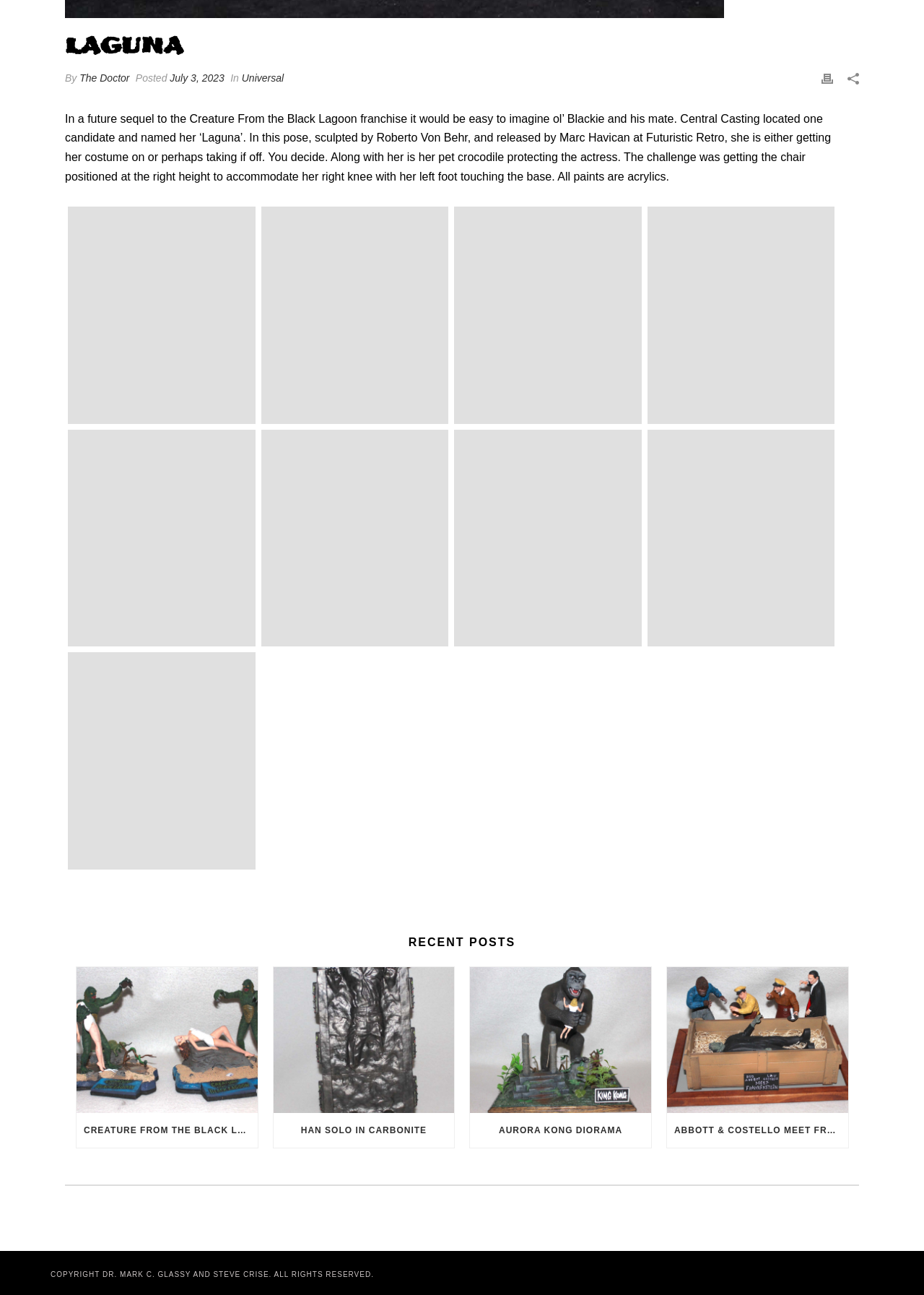Please identify the bounding box coordinates of the area that needs to be clicked to follow this instruction: "View the image of Laguna".

[0.156, 0.23, 0.194, 0.257]